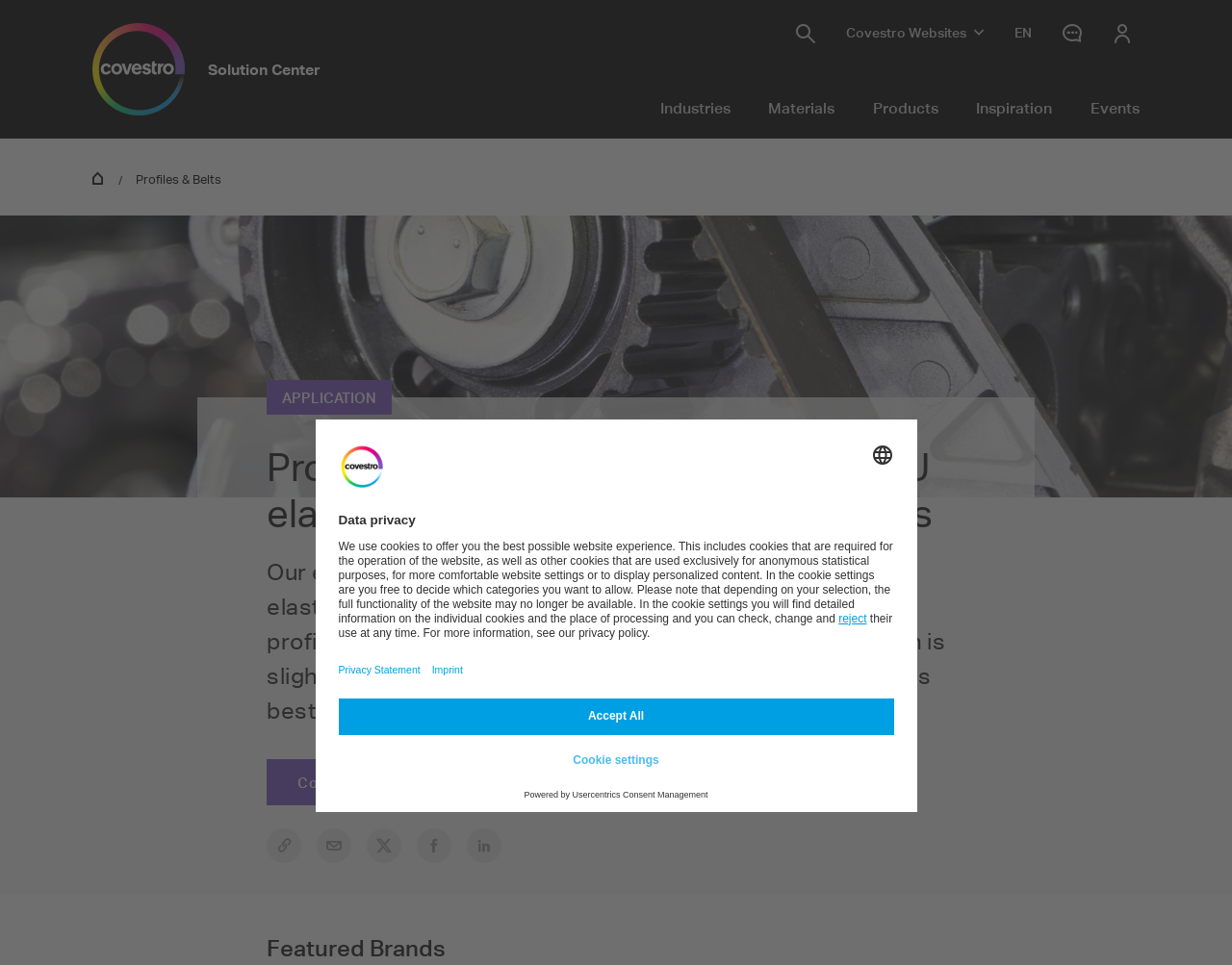Please extract the title of the webpage.

Profiles & belts: Polyurethanes and PU elastomers for your application needs